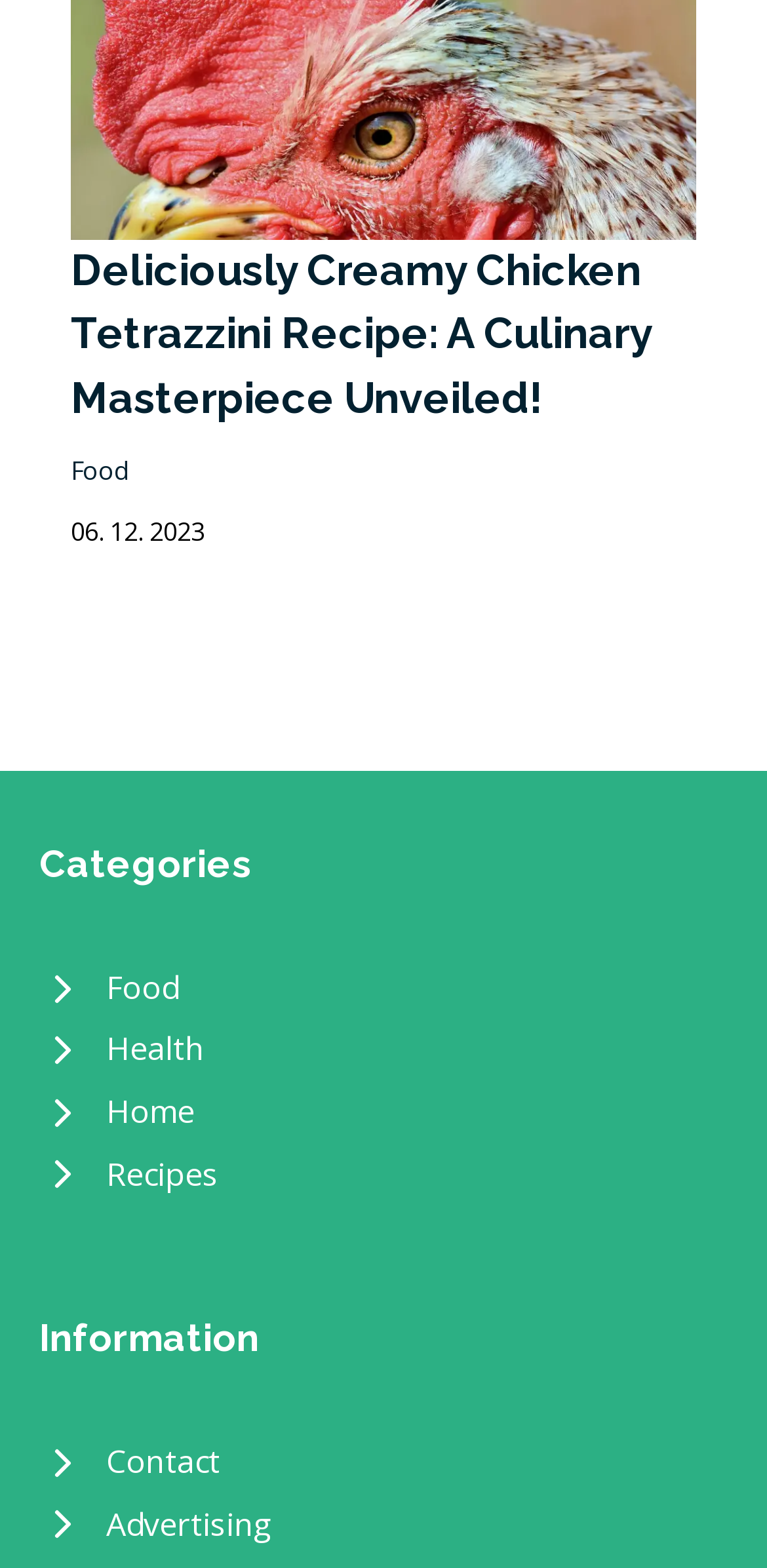How many categories are listed?
Using the image as a reference, answer the question in detail.

I counted the number of link elements under the 'Categories' heading, which are 'Food', 'Health', 'Home', and 'Recipes', and found that there are 4 categories listed.